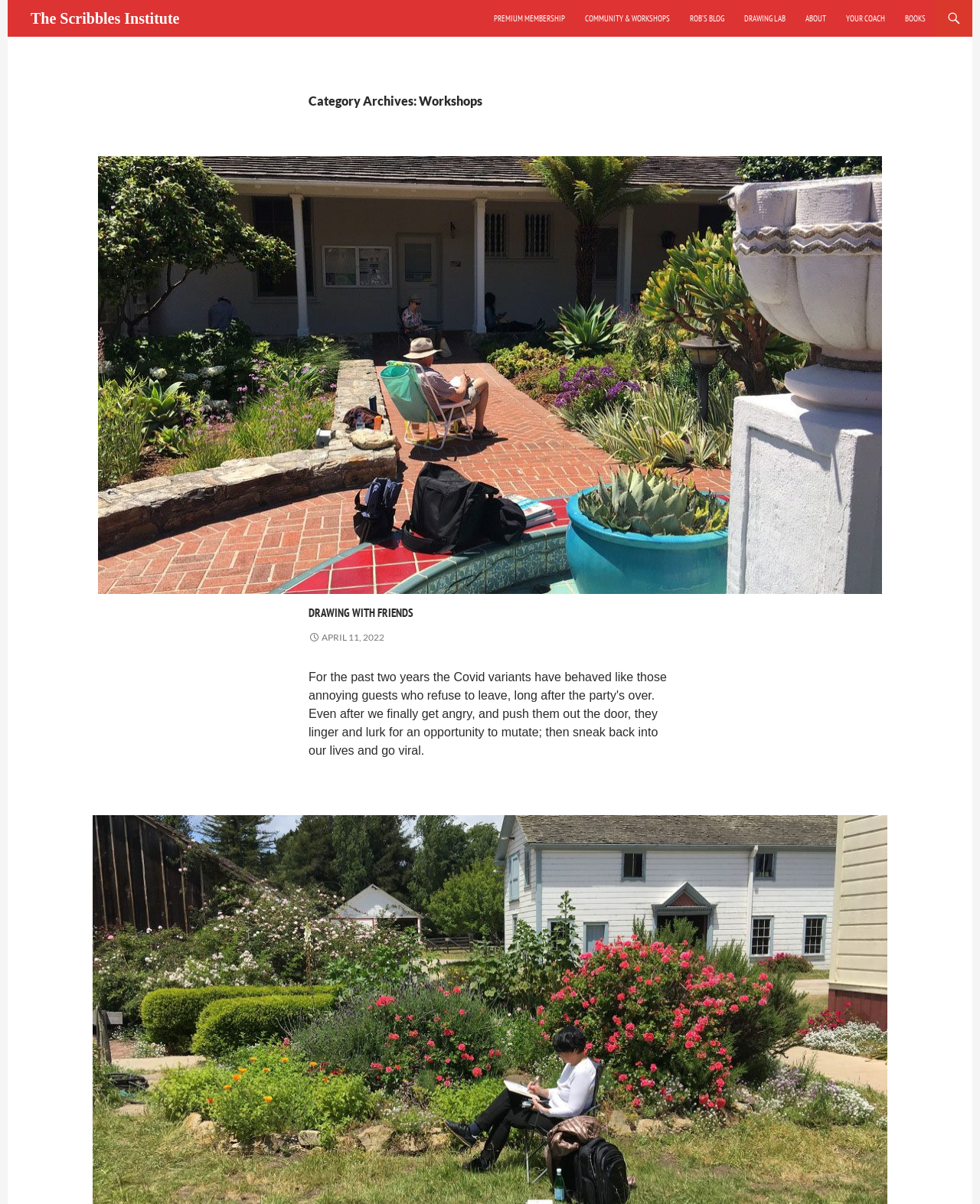Based on the element description April 11, 2022, identify the bounding box coordinates for the UI element. The coordinates should be in the format (top-left x, top-left y, bottom-right x, bottom-right y) and within the 0 to 1 range.

[0.315, 0.524, 0.392, 0.534]